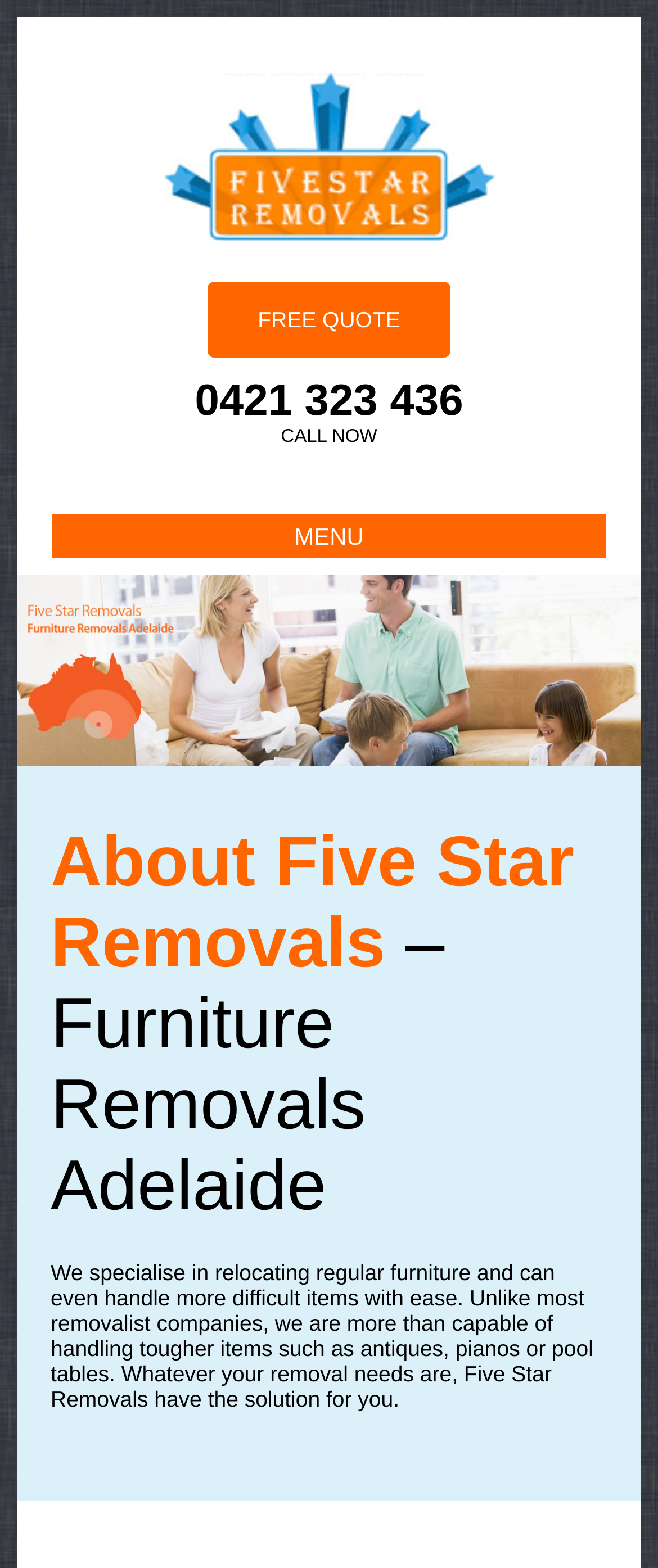What is the location of the company?
Kindly offer a detailed explanation using the data available in the image.

I found the location of the company by reading the heading element with the text 'About Five Star Removals – Furniture Removals Adelaide', which mentions the city of Adelaide as the location of the company's services.